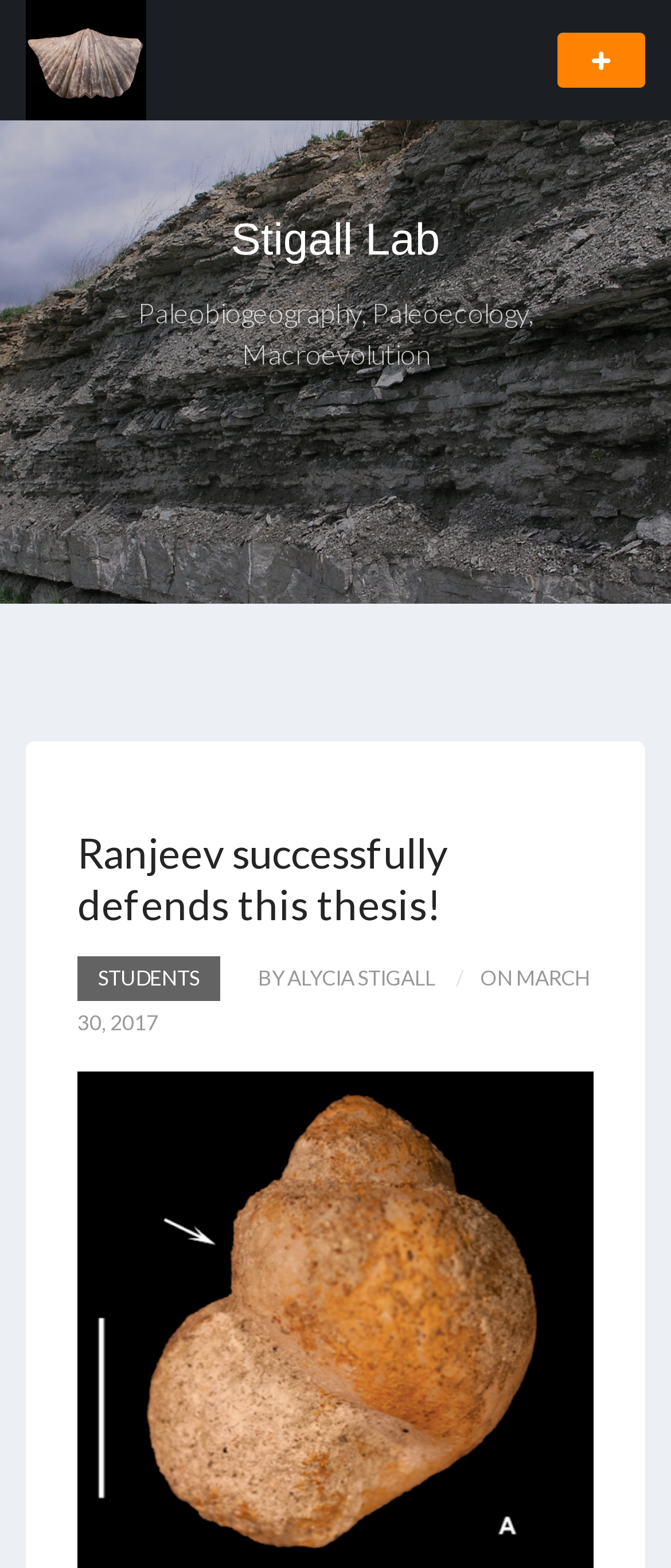Who is the author of the article?
Refer to the screenshot and respond with a concise word or phrase.

Alycia Stigall